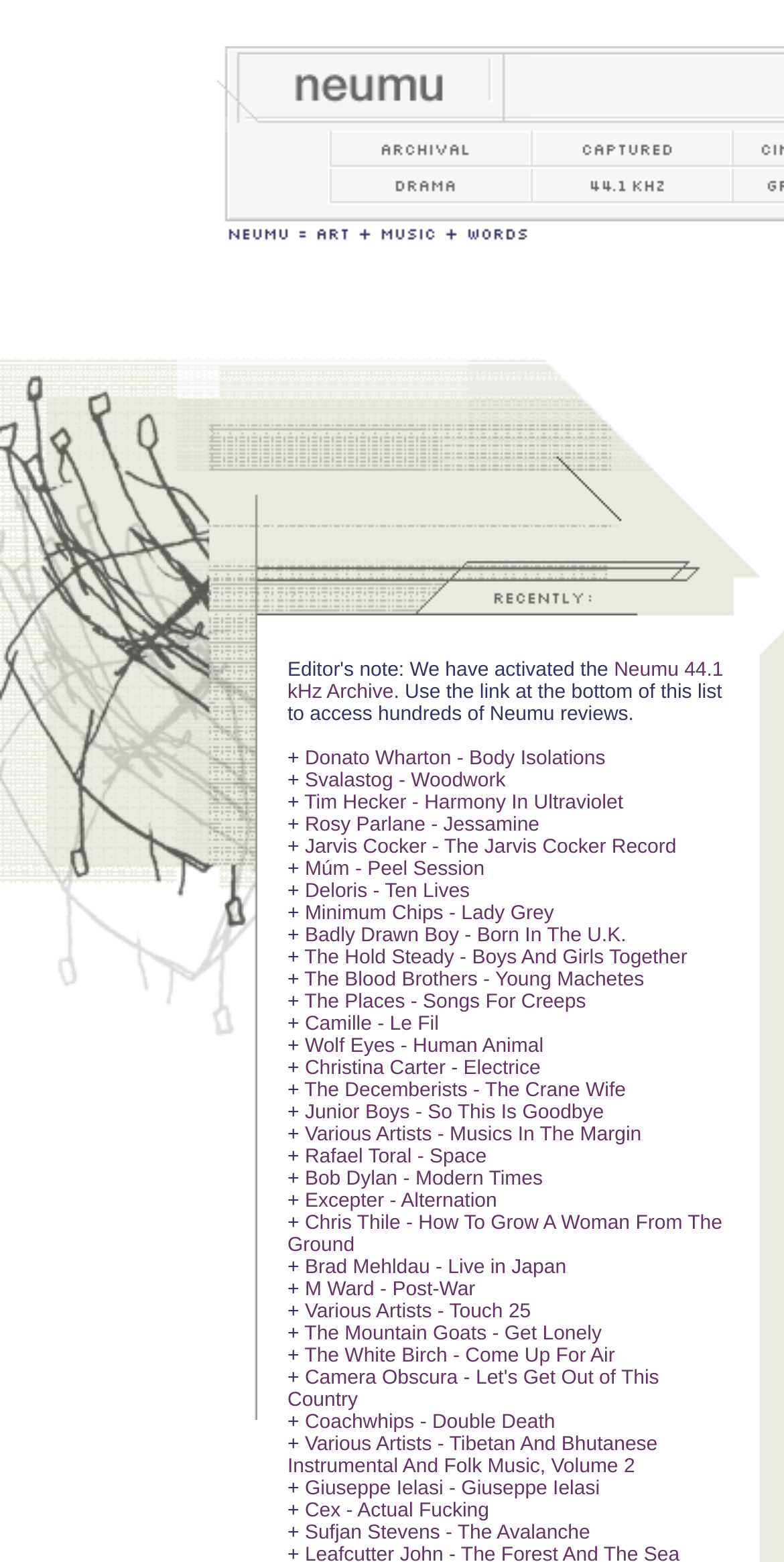Provide the bounding box coordinates of the area you need to click to execute the following instruction: "explore drama".

[0.423, 0.112, 0.674, 0.134]